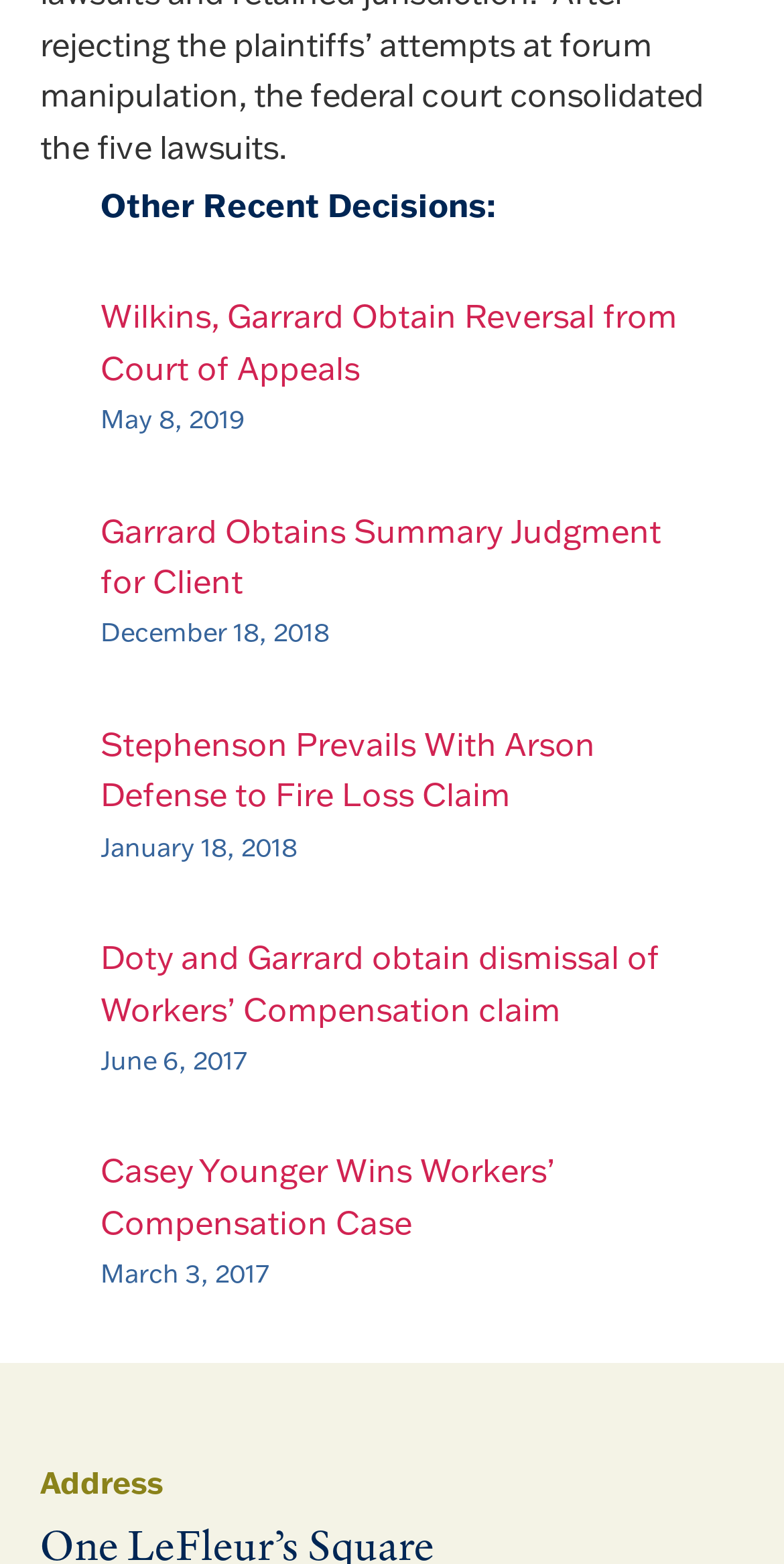Pinpoint the bounding box coordinates of the area that should be clicked to complete the following instruction: "View Wilkins, Garrard Obtain Reversal from Court of Appeals article". The coordinates must be given as four float numbers between 0 and 1, i.e., [left, top, right, bottom].

[0.128, 0.188, 0.864, 0.248]